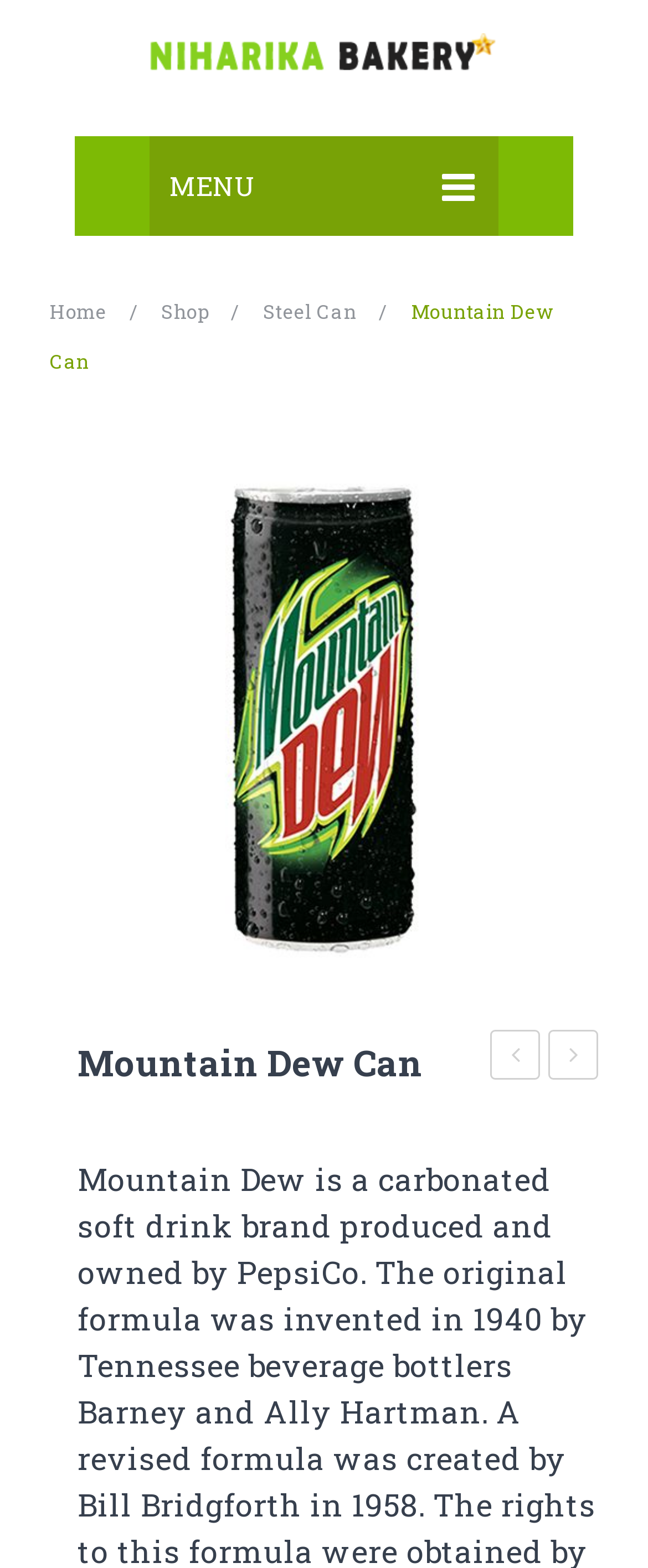Based on the image, please elaborate on the answer to the following question:
How many related products are shown?

I found three links below the product name, which are '292398_5-mountain-dew-soft-drink', 'Prince Cake', and 'Coca-Cola Can', suggesting that they are related products.